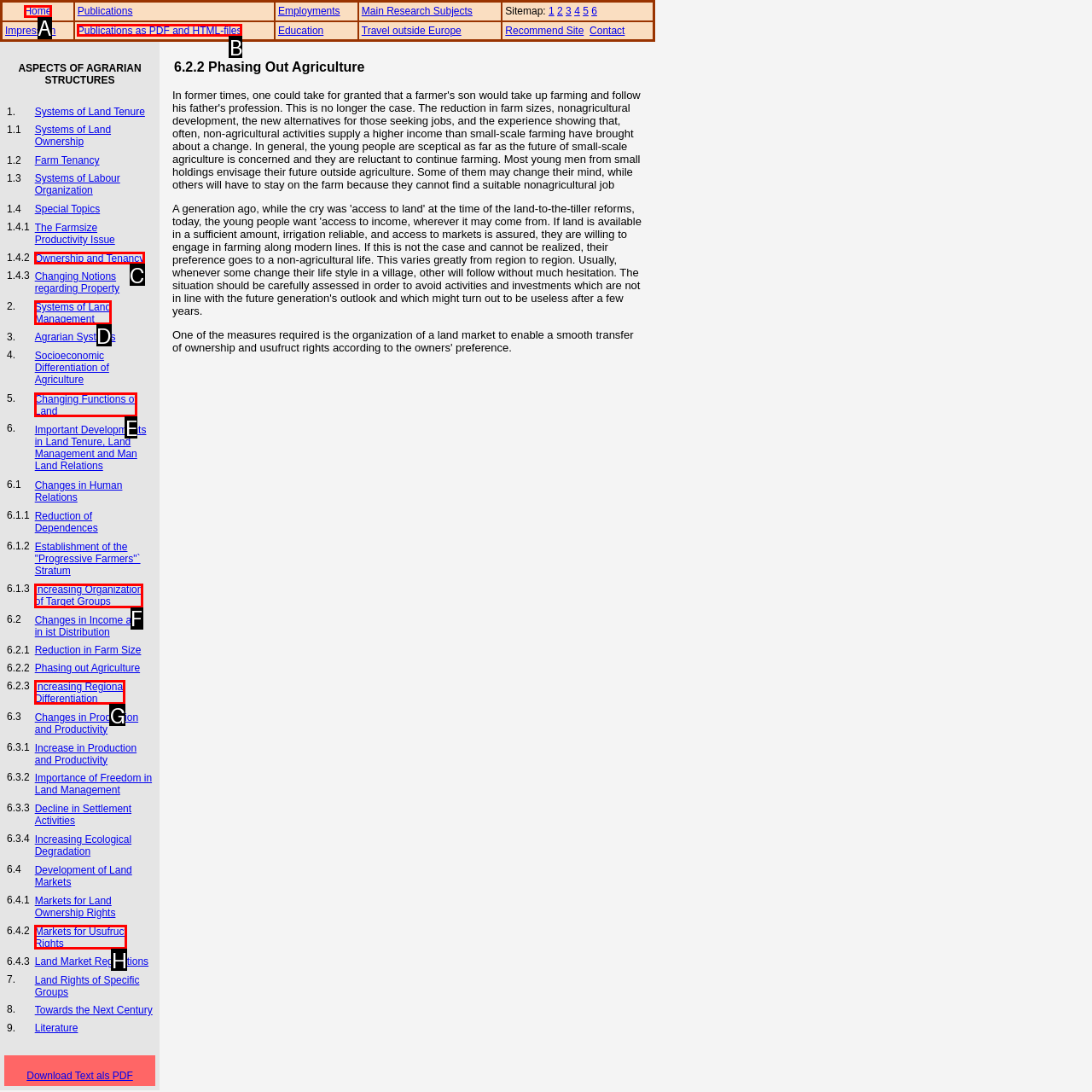Determine which letter corresponds to the UI element to click for this task: Click on Home
Respond with the letter from the available options.

A